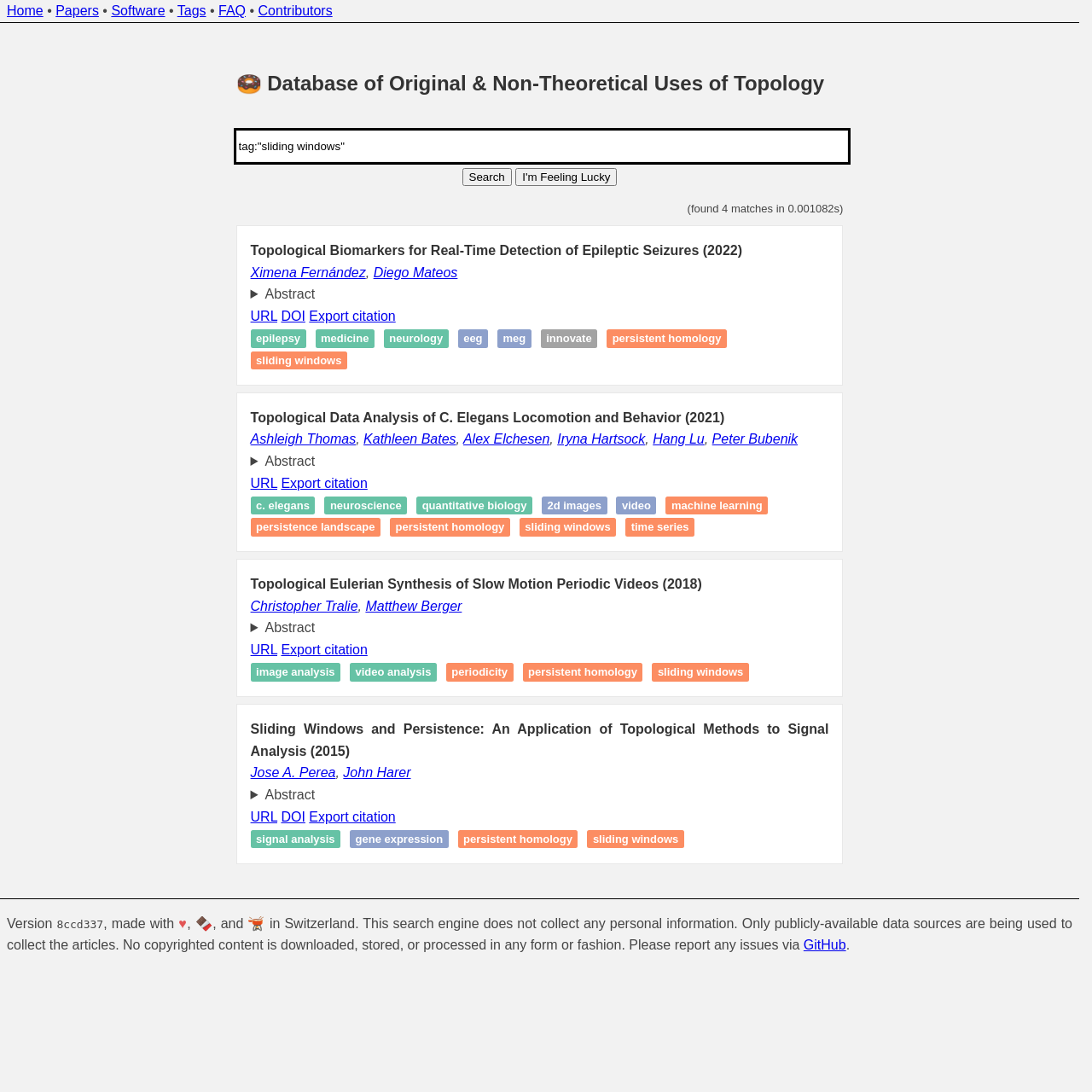Locate the bounding box coordinates of the clickable element to fulfill the following instruction: "search for a question". Provide the coordinates as four float numbers between 0 and 1 in the format [left, top, right, bottom].

None